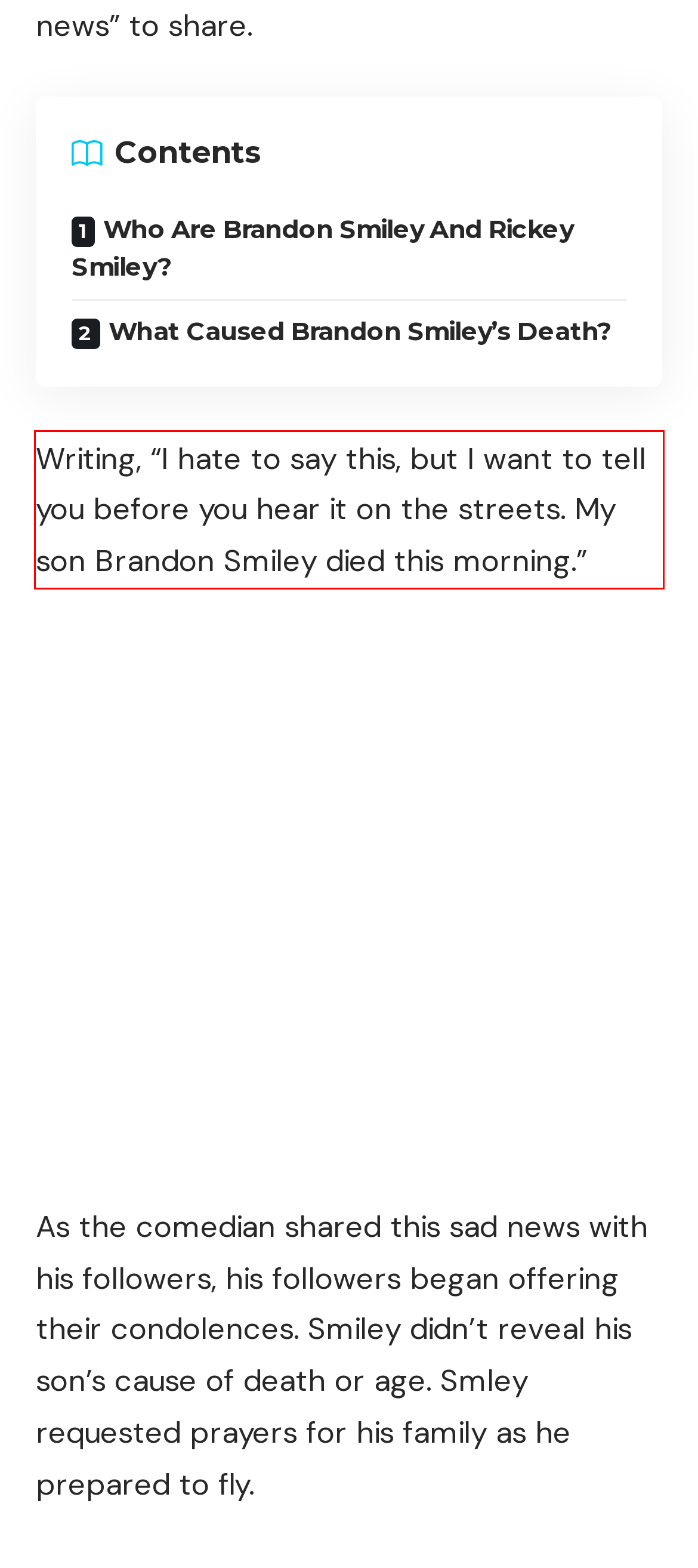With the provided screenshot of a webpage, locate the red bounding box and perform OCR to extract the text content inside it.

Writing, “I hate to say this, but I want to tell you before you hear it on the streets. My son Brandon Smiley died this morning.”